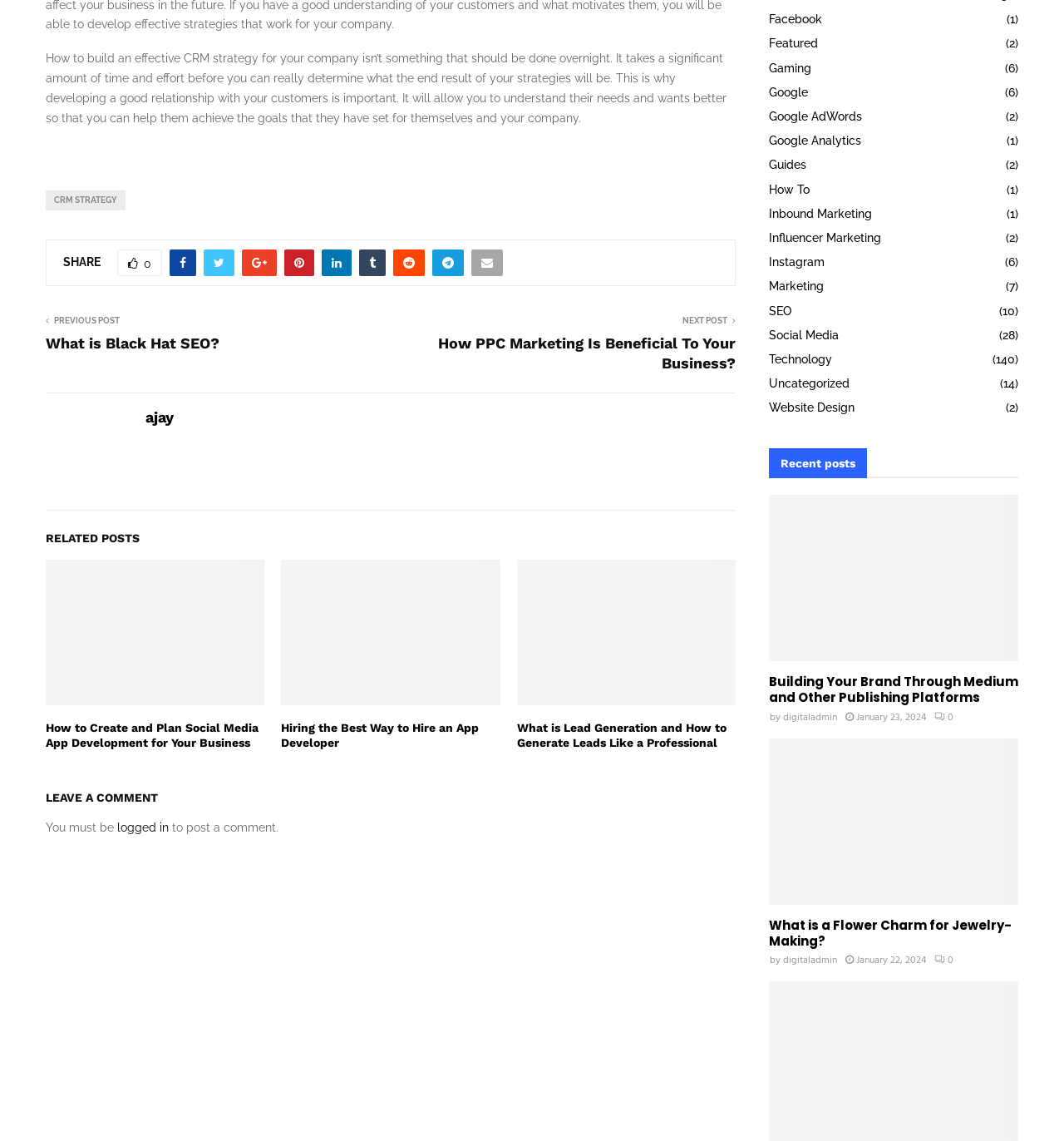Identify the bounding box coordinates for the region of the element that should be clicked to carry out the instruction: "Share the current post". The bounding box coordinates should be four float numbers between 0 and 1, i.e., [left, top, right, bottom].

[0.059, 0.224, 0.095, 0.235]